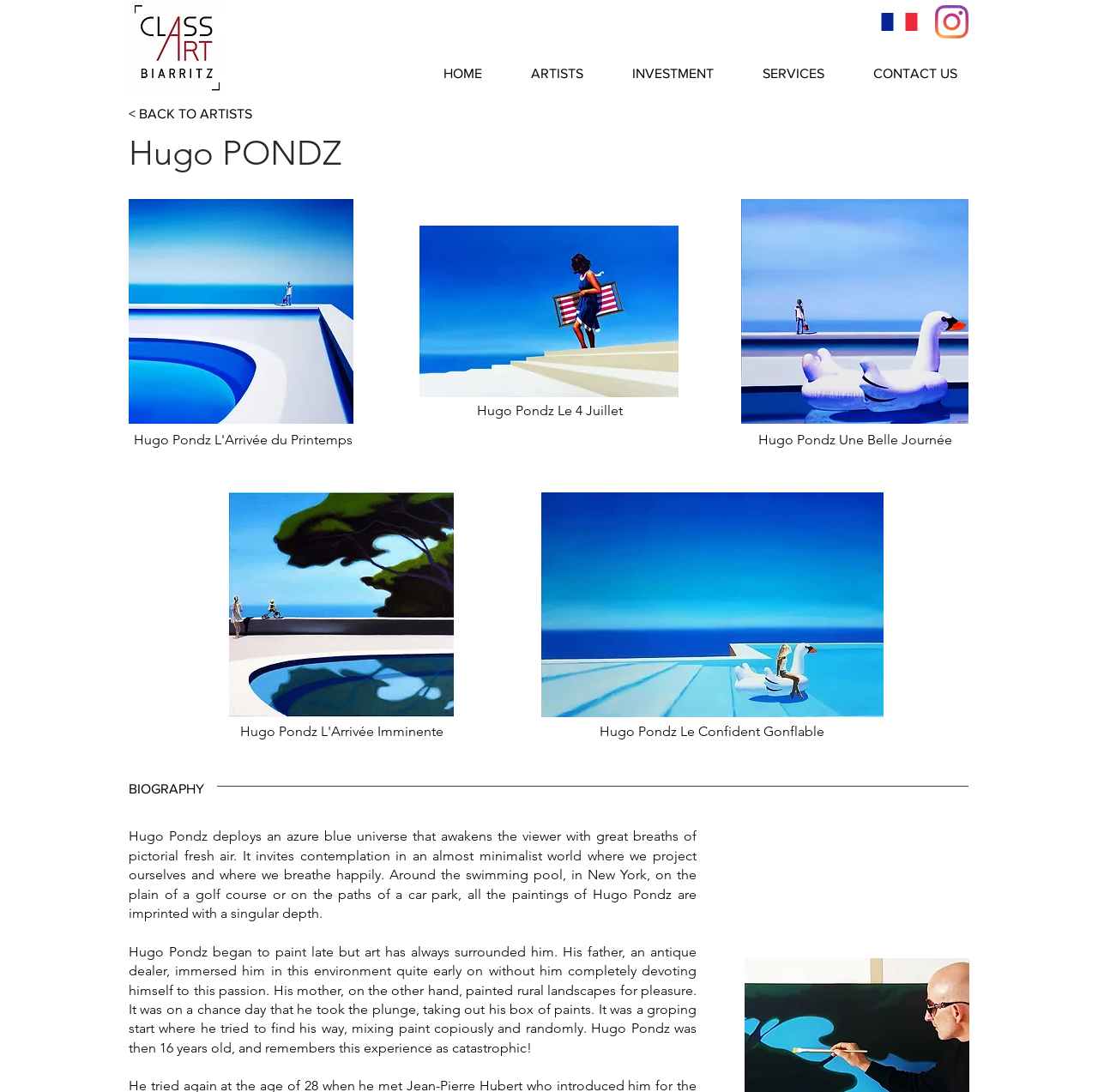Locate the bounding box coordinates of the area you need to click to fulfill this instruction: 'Visit the Galerie Pop Art & Street Art page'. The coordinates must be in the form of four float numbers ranging from 0 to 1: [left, top, right, bottom].

[0.117, 0.0, 0.205, 0.087]